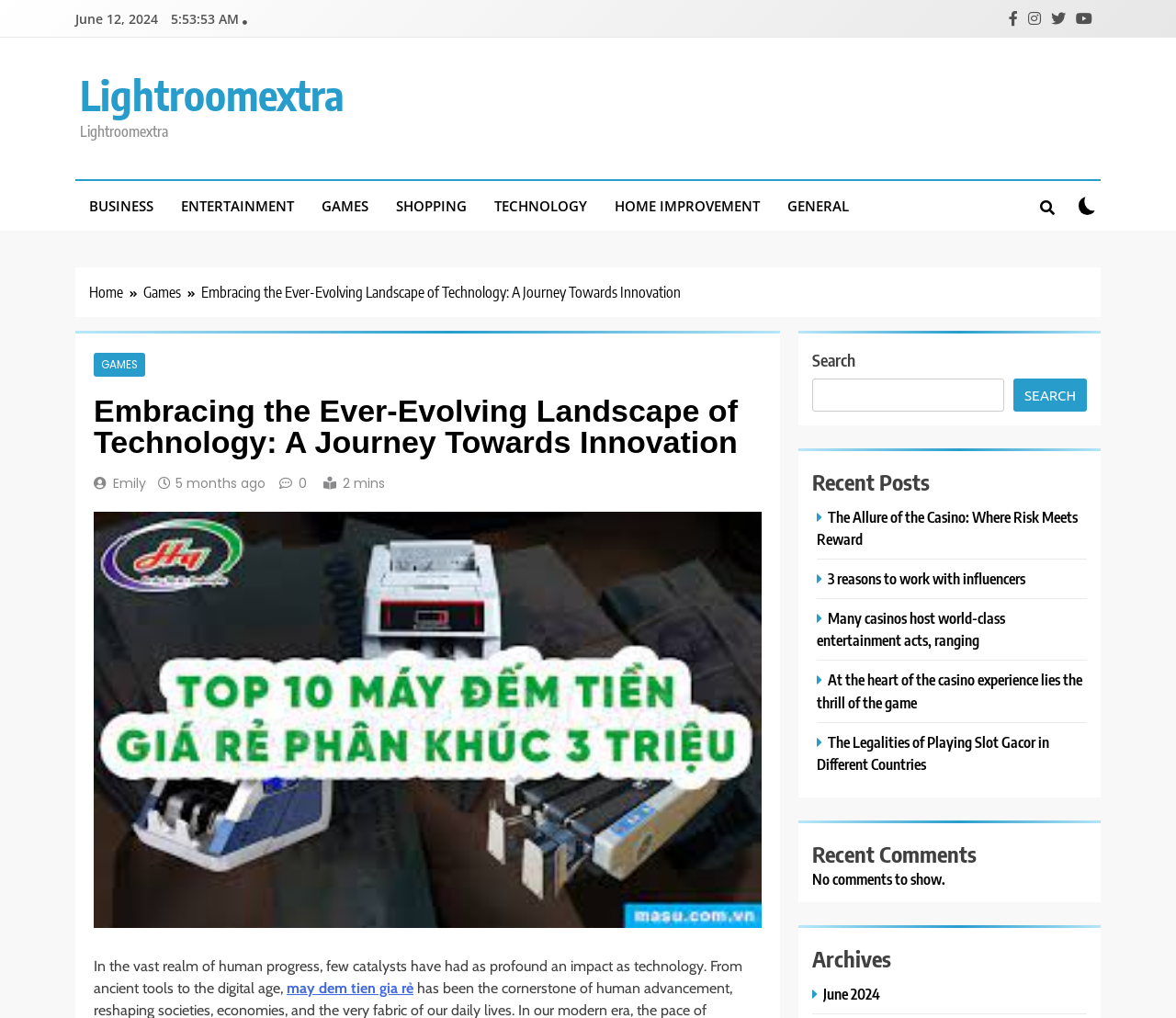Locate the bounding box coordinates of the clickable region necessary to complete the following instruction: "Go to the BUSINESS category". Provide the coordinates in the format of four float numbers between 0 and 1, i.e., [left, top, right, bottom].

[0.064, 0.178, 0.142, 0.227]